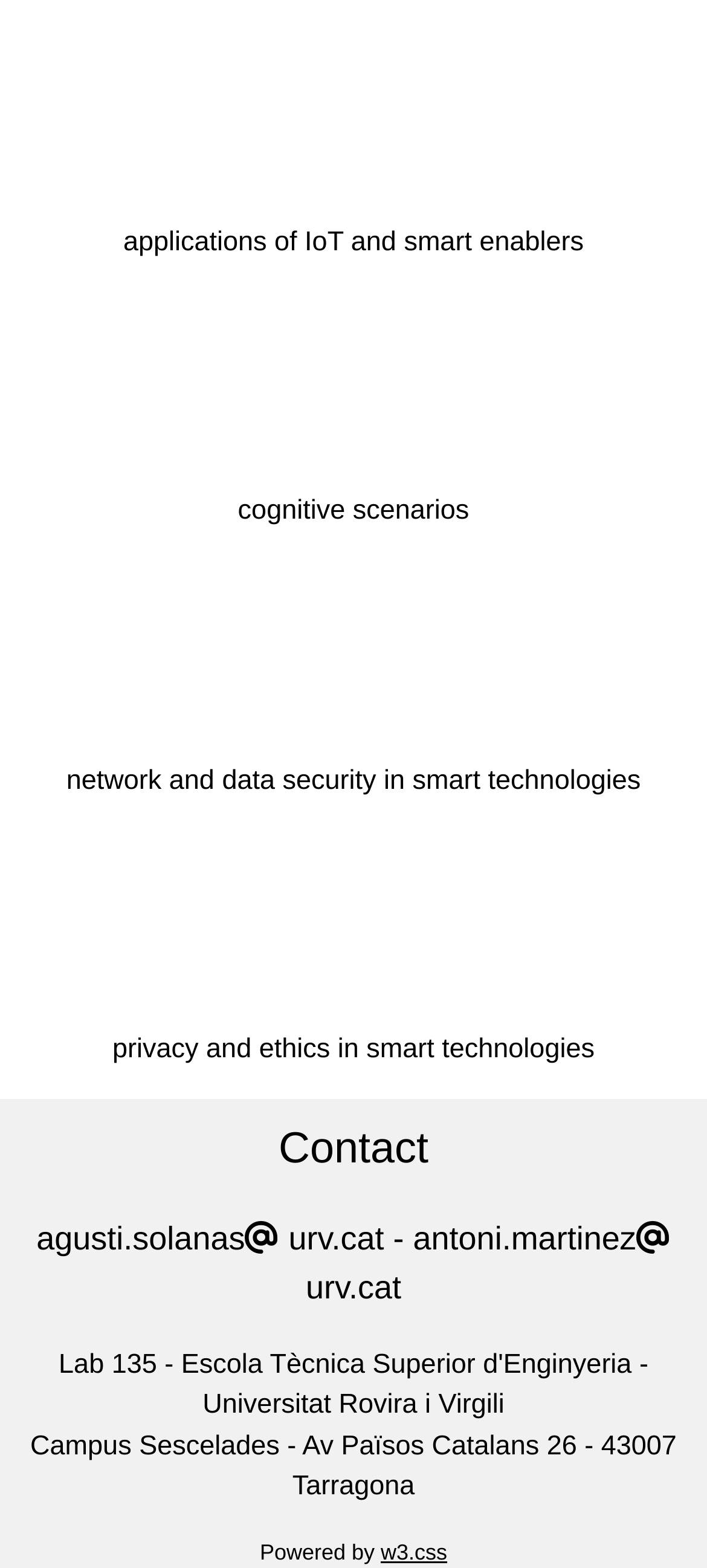What are the main topics discussed?
Using the image, provide a concise answer in one word or a short phrase.

IoT, cognitive scenarios, security, privacy